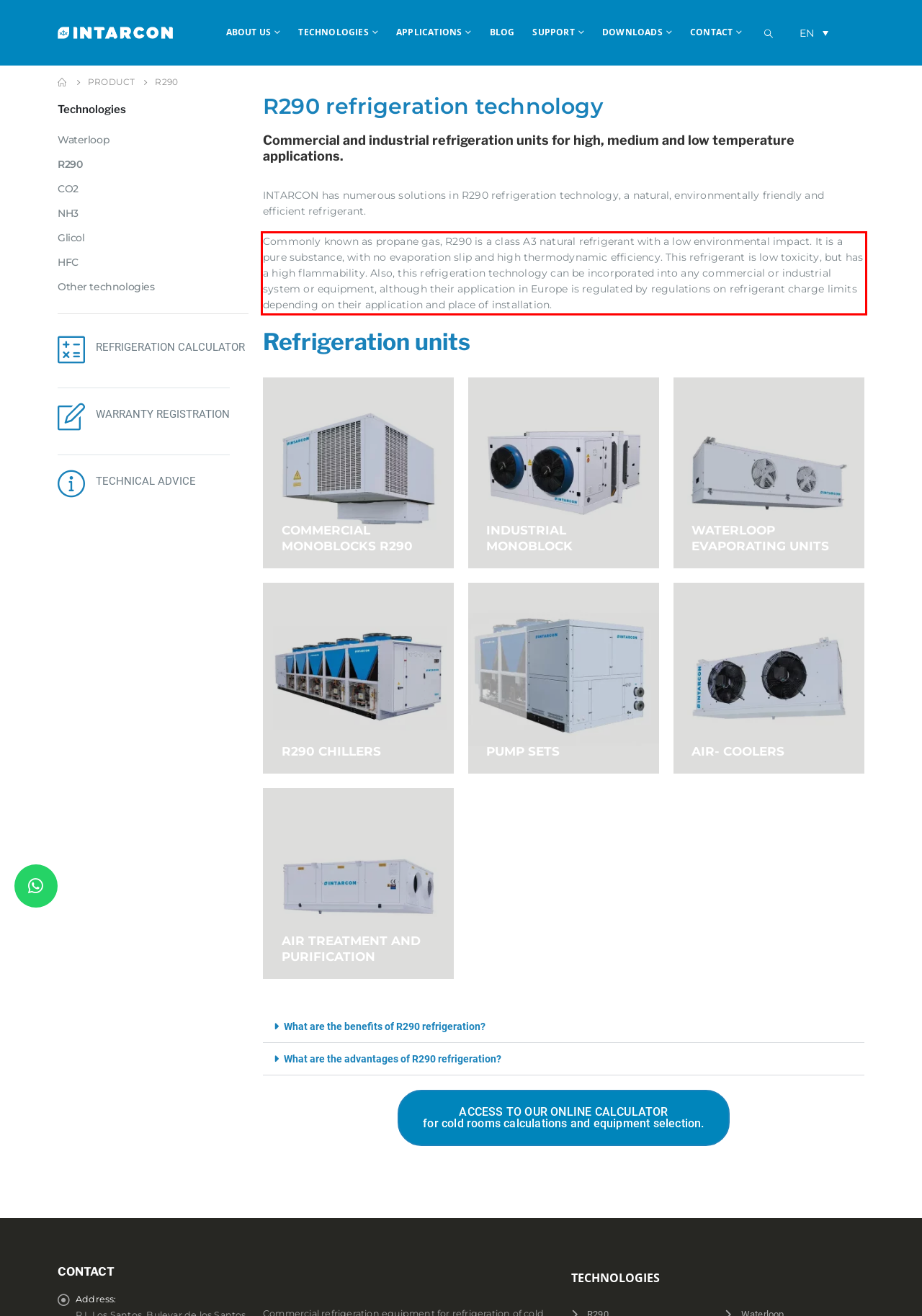Identify the text inside the red bounding box in the provided webpage screenshot and transcribe it.

Commonly known as propane gas, R290 is a class A3 natural refrigerant with a low environmental impact. It is a pure substance, with no evaporation slip and high thermodynamic efficiency. This refrigerant is low toxicity, but has a high flammability. Also, this refrigeration technology can be incorporated into any commercial or industrial system or equipment, although their application in Europe is regulated by regulations on refrigerant charge limits depending on their application and place of installation.